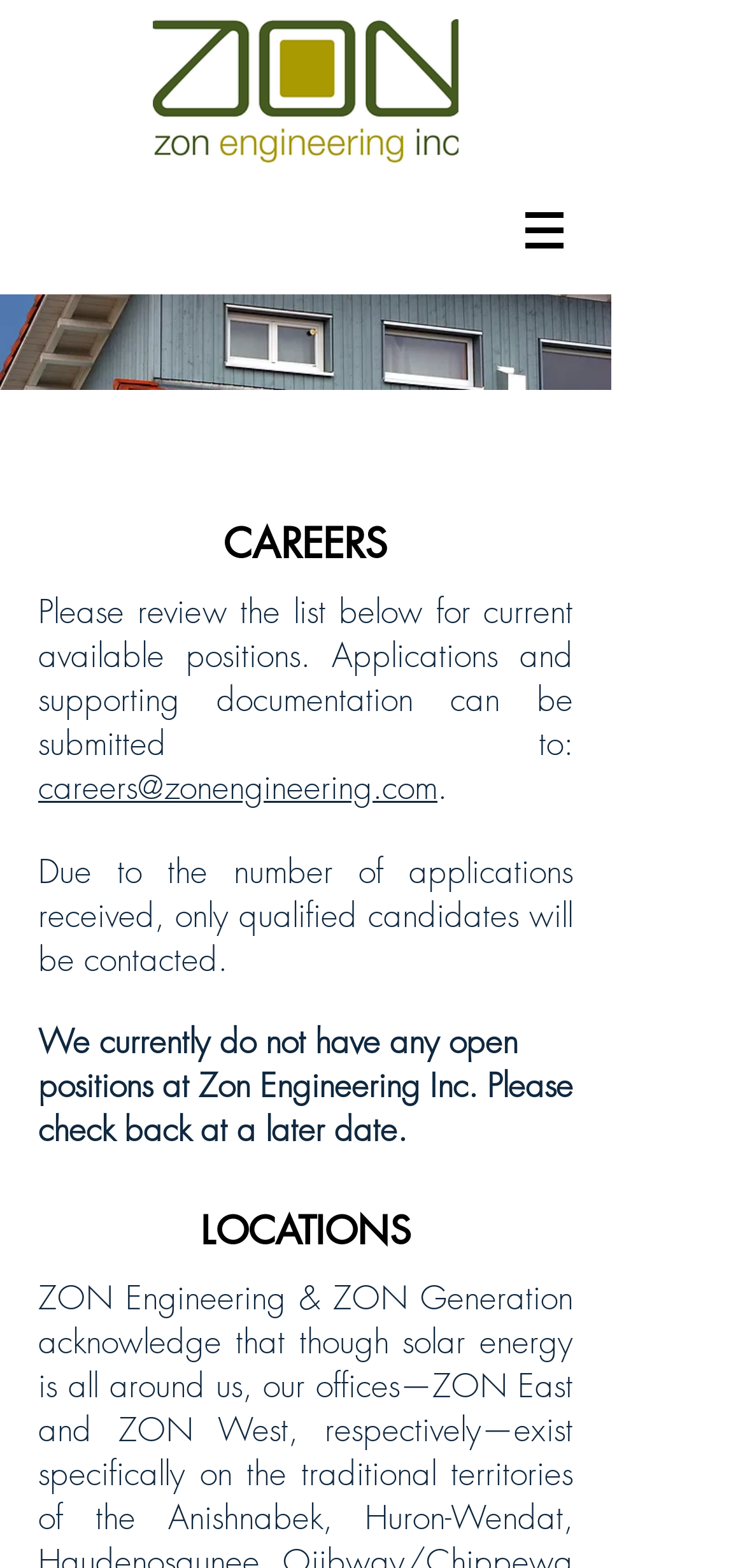What is the phone number for contacting the company?
Using the image, elaborate on the answer with as much detail as possible.

The phone number is not explicitly mentioned on the webpage, but it is mentioned in the meta description as a way to contact the company. Therefore, we can infer that the phone number is (888) 338-6363.